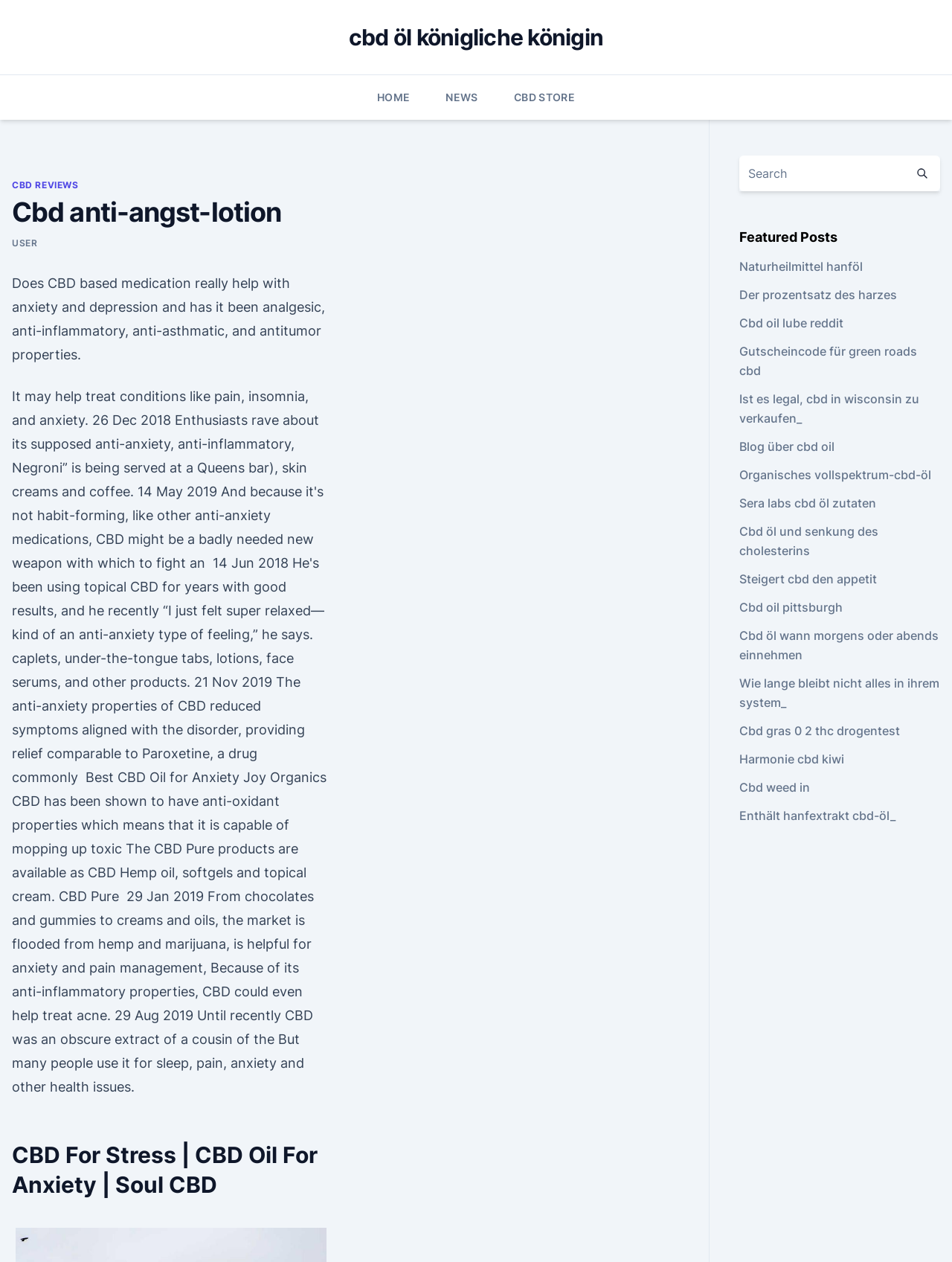How many links are there under the 'CBD STORE' category?
Please provide a single word or phrase answer based on the image.

1